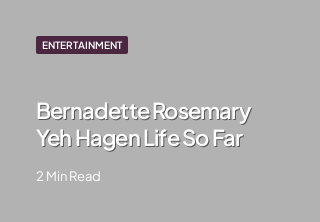What is the topic of the article?
Give a detailed and exhaustive answer to the question.

The caption highlights the entertainment article titled 'Bernadette Rosemary Yeh Hagen Life So Far', which suggests that the article is about Bernadette's life, showcasing her journey and experiences.